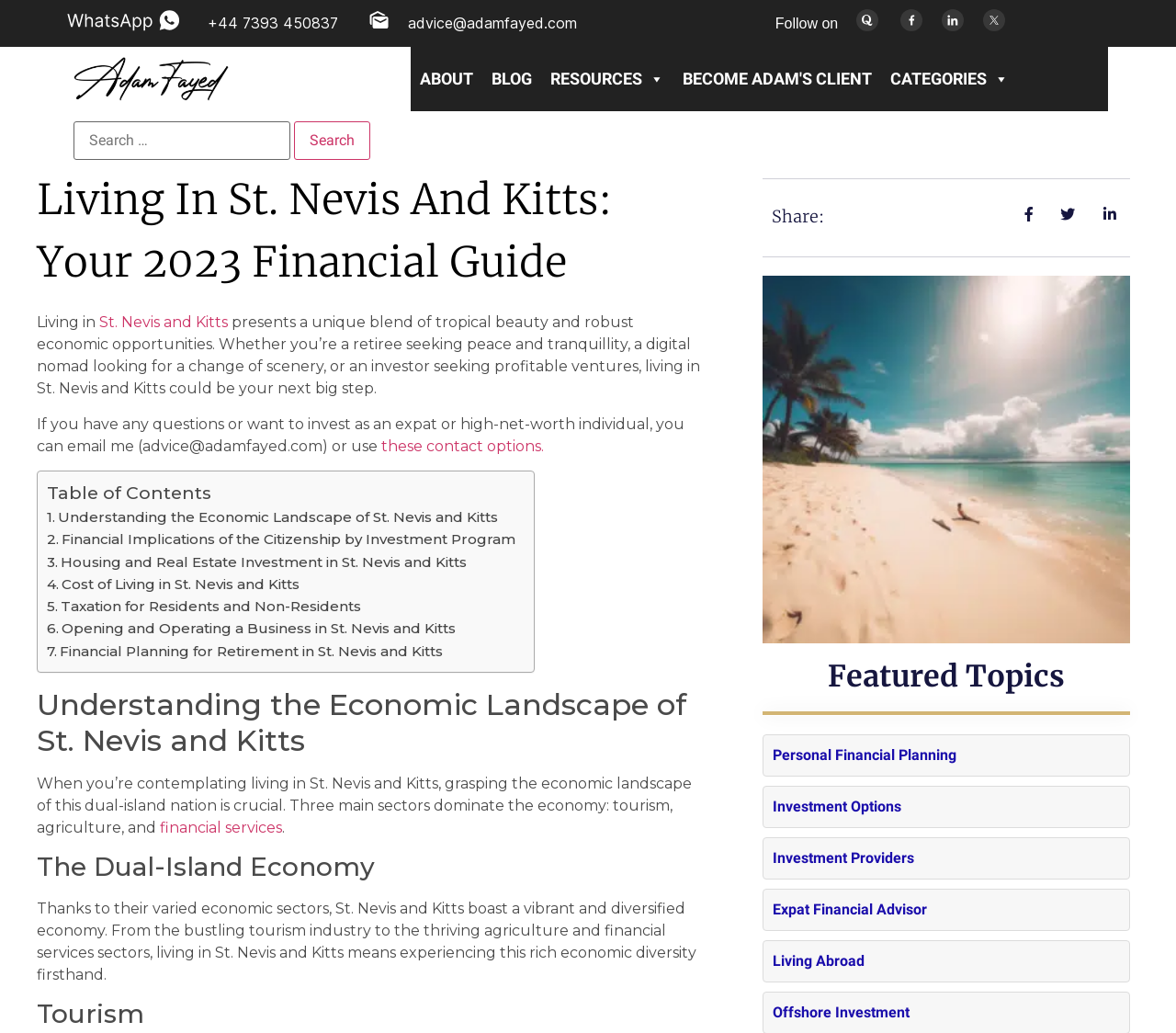Identify the bounding box coordinates of the clickable region required to complete the instruction: "Read about living in St. Nevis and Kitts". The coordinates should be given as four float numbers within the range of 0 and 1, i.e., [left, top, right, bottom].

[0.031, 0.164, 0.602, 0.284]